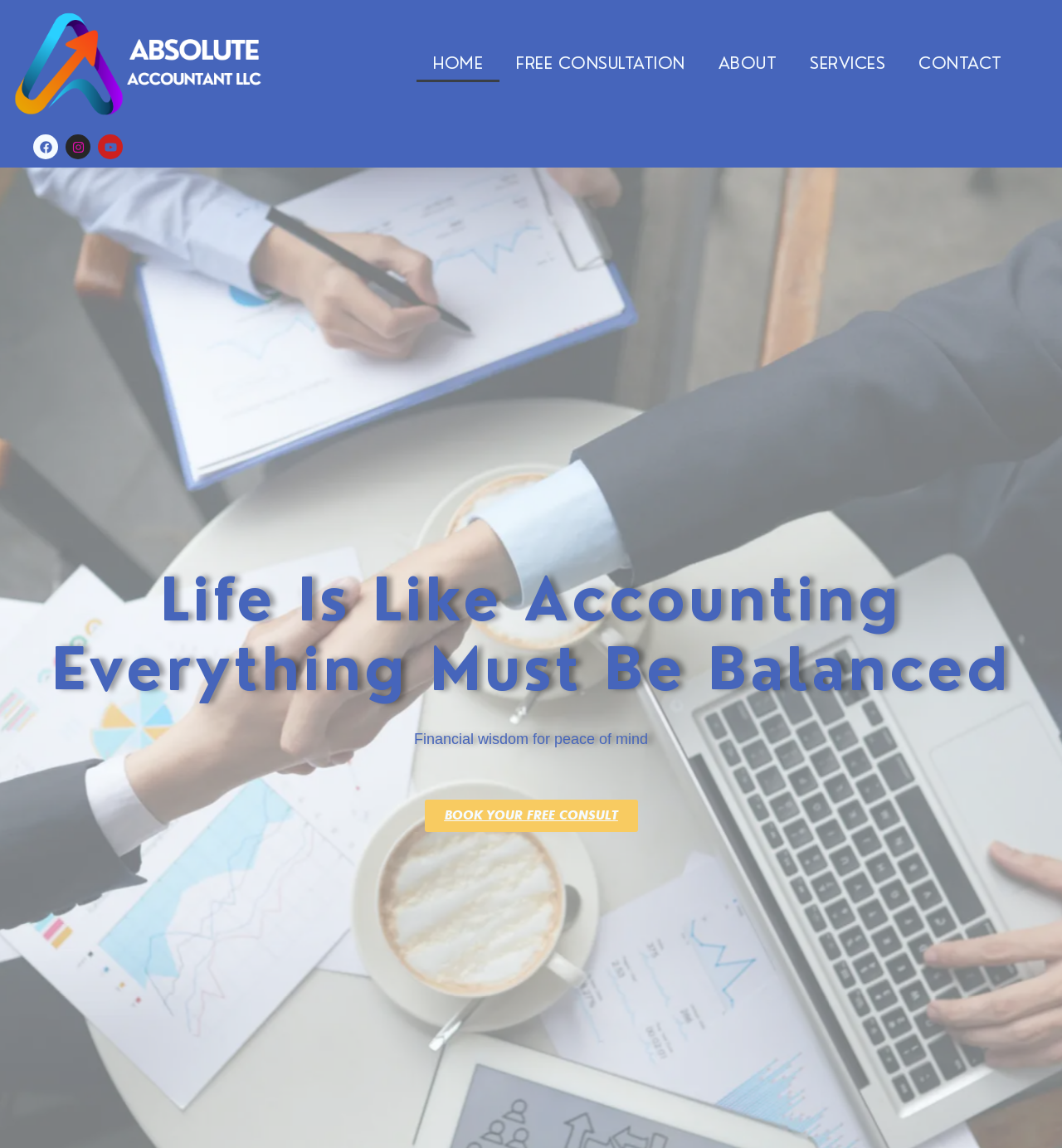Identify the bounding box coordinates necessary to click and complete the given instruction: "Click on HOME".

[0.392, 0.038, 0.47, 0.072]